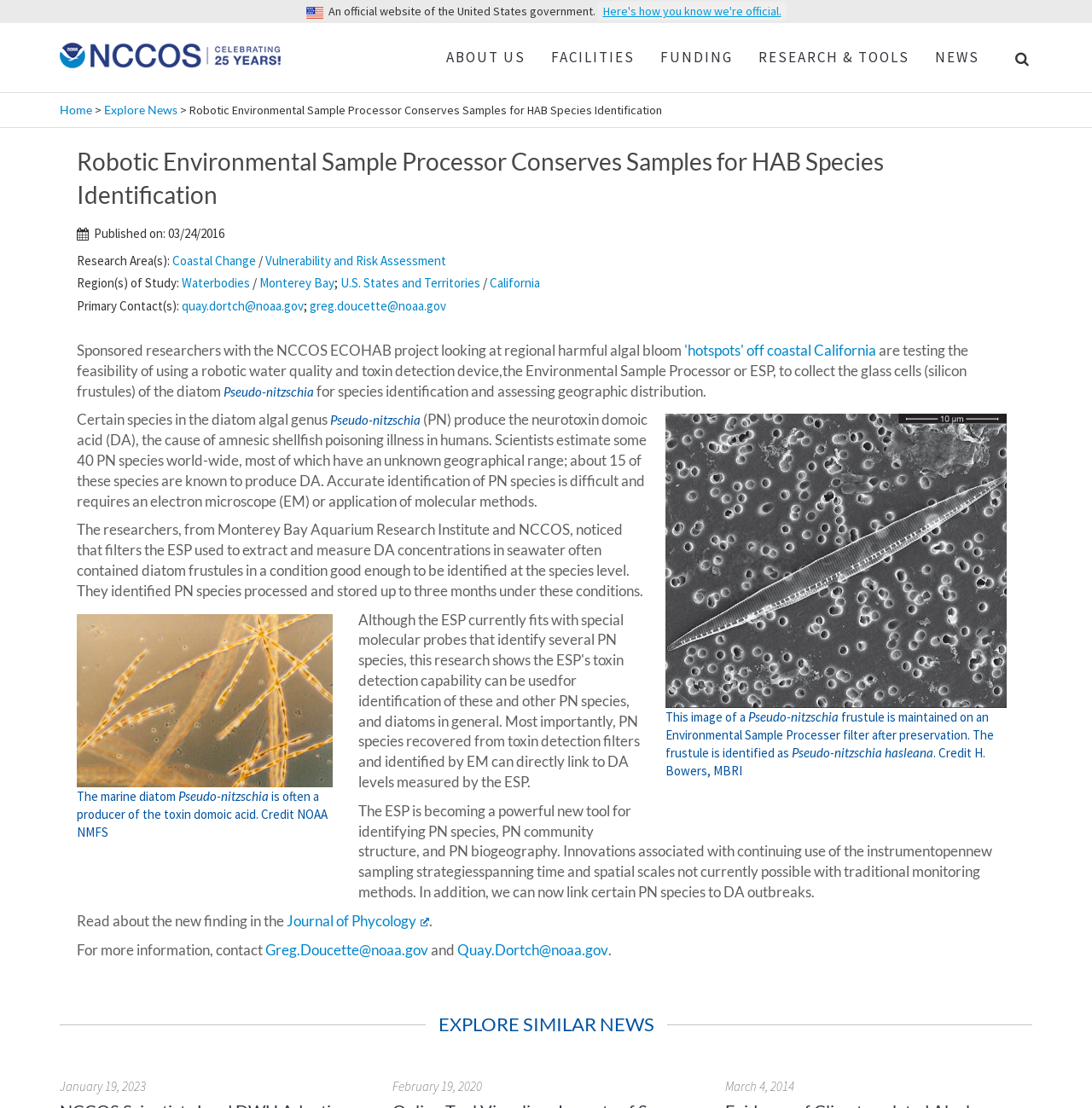Please determine the bounding box coordinates of the element's region to click for the following instruction: "Contact 'Greg.Doucette@noaa.gov' for more information".

[0.243, 0.849, 0.392, 0.865]